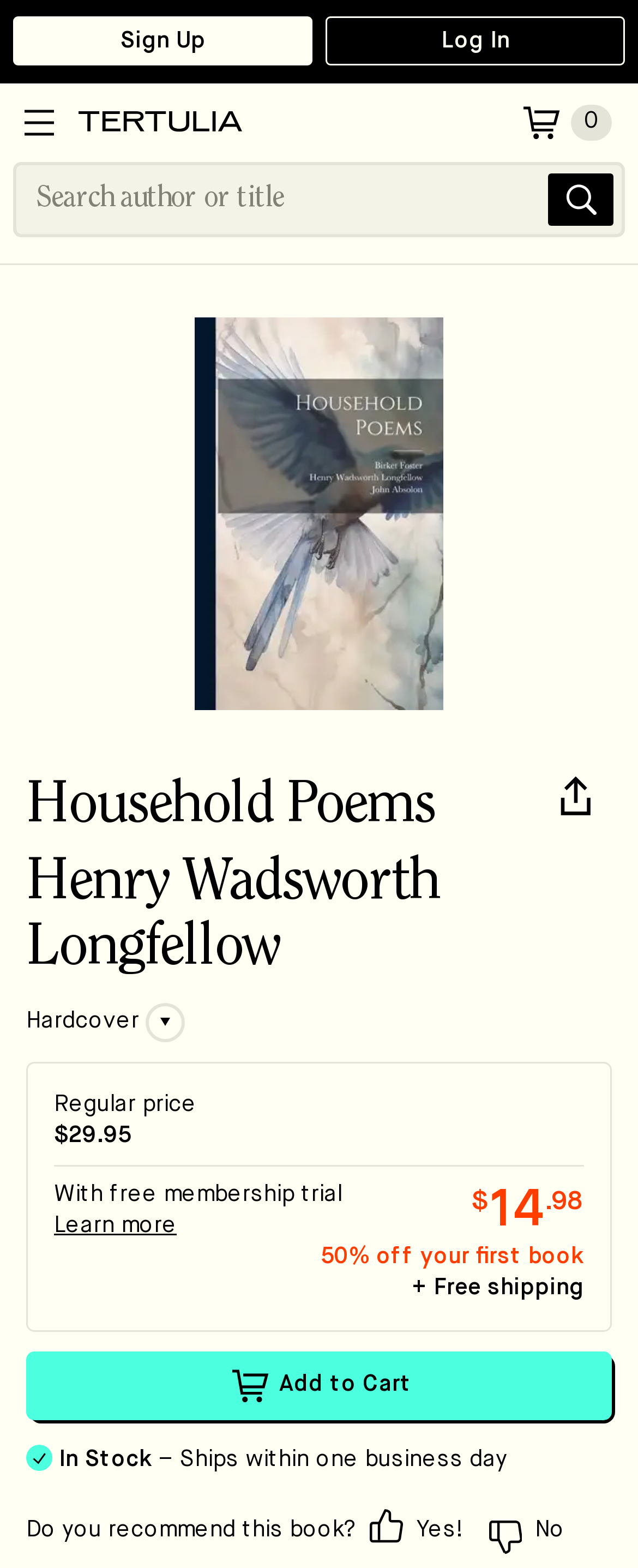Please provide a brief answer to the question using only one word or phrase: 
What is the title of the book?

Household Poems